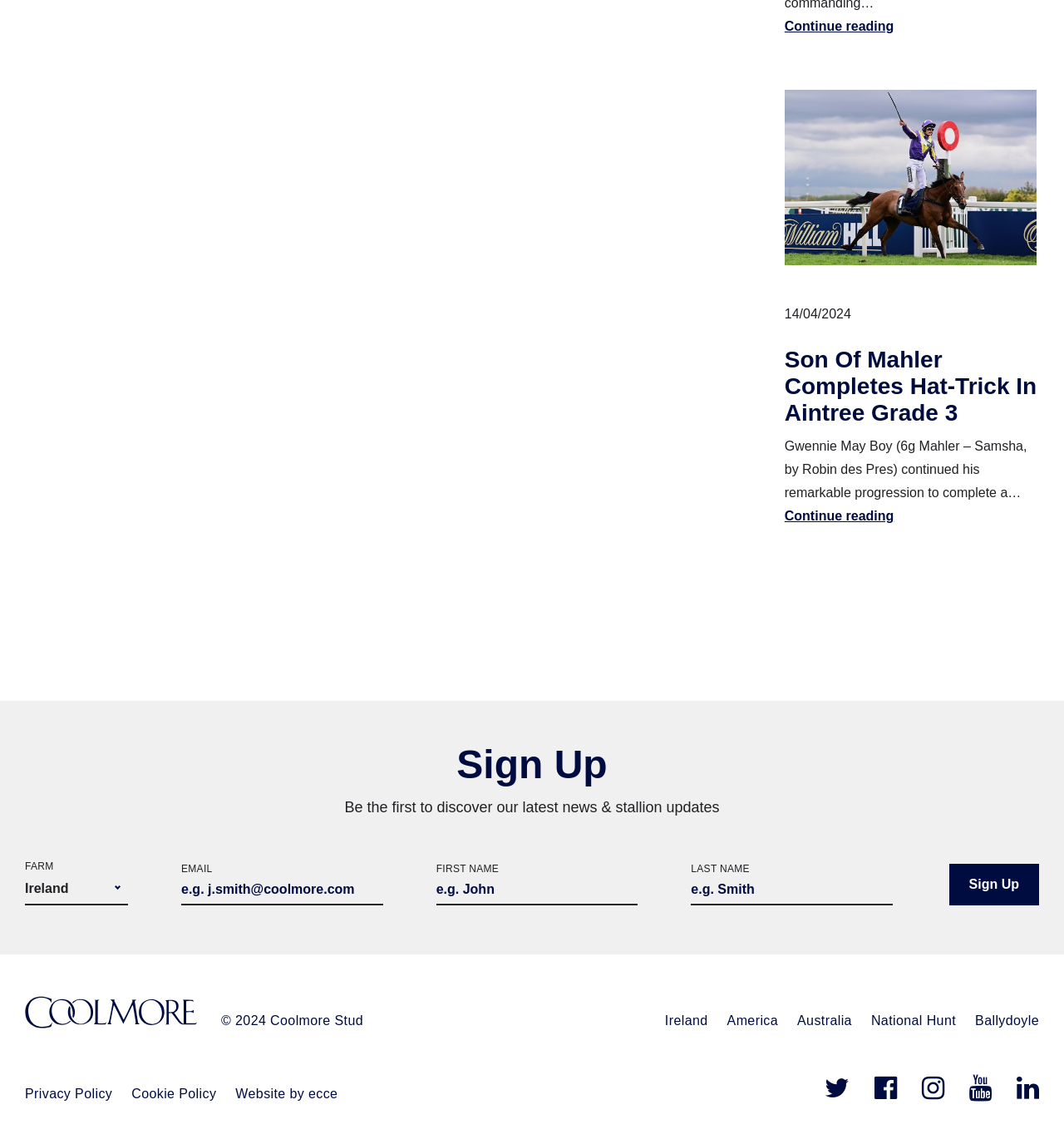What is the name of the horse in the article?
Provide a detailed answer to the question using information from the image.

I found the name of the horse by reading the text within the article section, which mentions 'Gwennie May Boy (6g Mahler – Samsha, by Robin des Pres)' as the subject of the article.